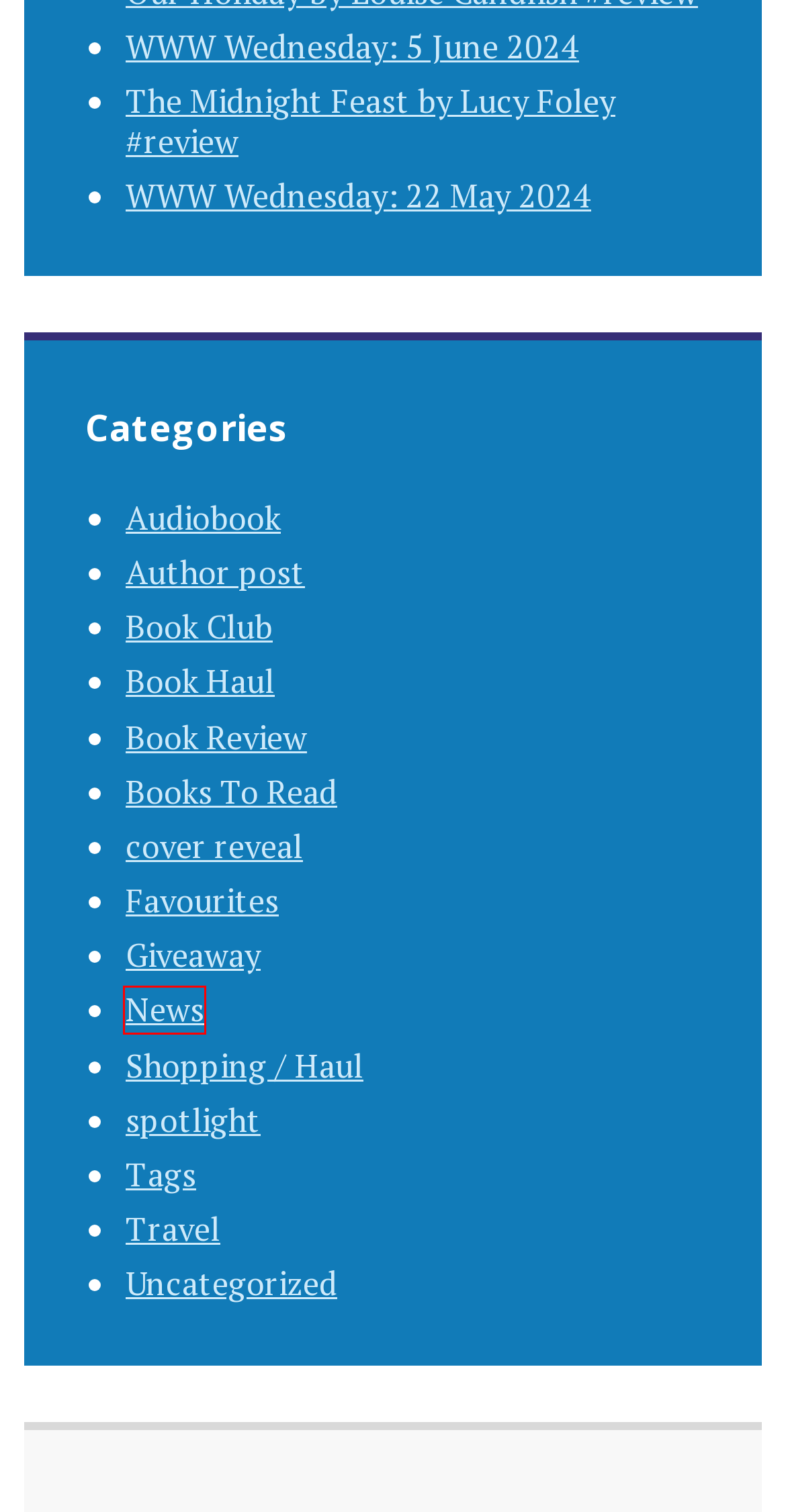You have a screenshot of a webpage with a red bounding box highlighting a UI element. Your task is to select the best webpage description that corresponds to the new webpage after clicking the element. Here are the descriptions:
A. Books To Read Archives - Snazzy Books
B. cover reveal Archives - Snazzy Books
C. spotlight Archives - Snazzy Books
D. The Midnight Feast by Lucy Foley #review - Snazzy Books
E. News Archives - Snazzy Books
F. Book Club Archives - Snazzy Books
G. WWW Wednesday: 22 May 2024 - Snazzy Books
H. Favourites Archives - Snazzy Books

E